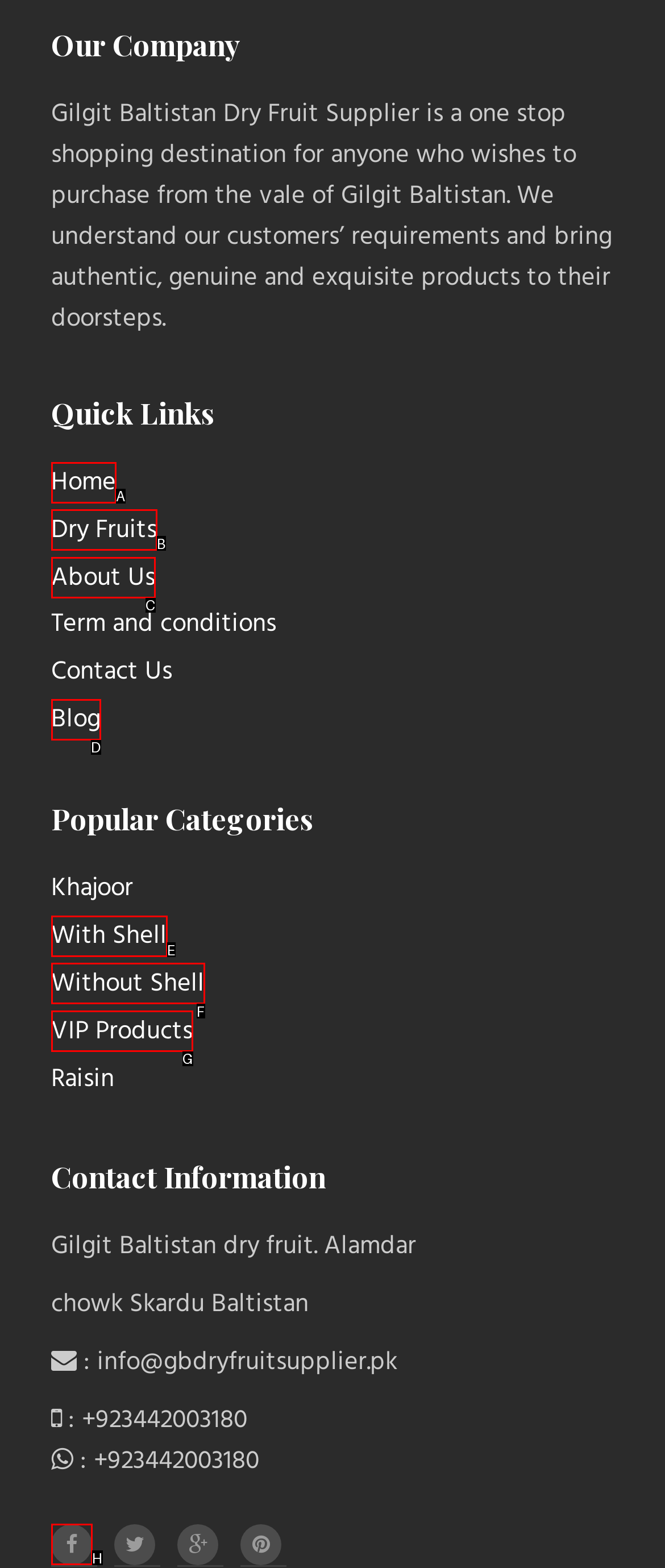Identify the HTML element that corresponds to the description: Without Shell Provide the letter of the matching option directly from the choices.

F